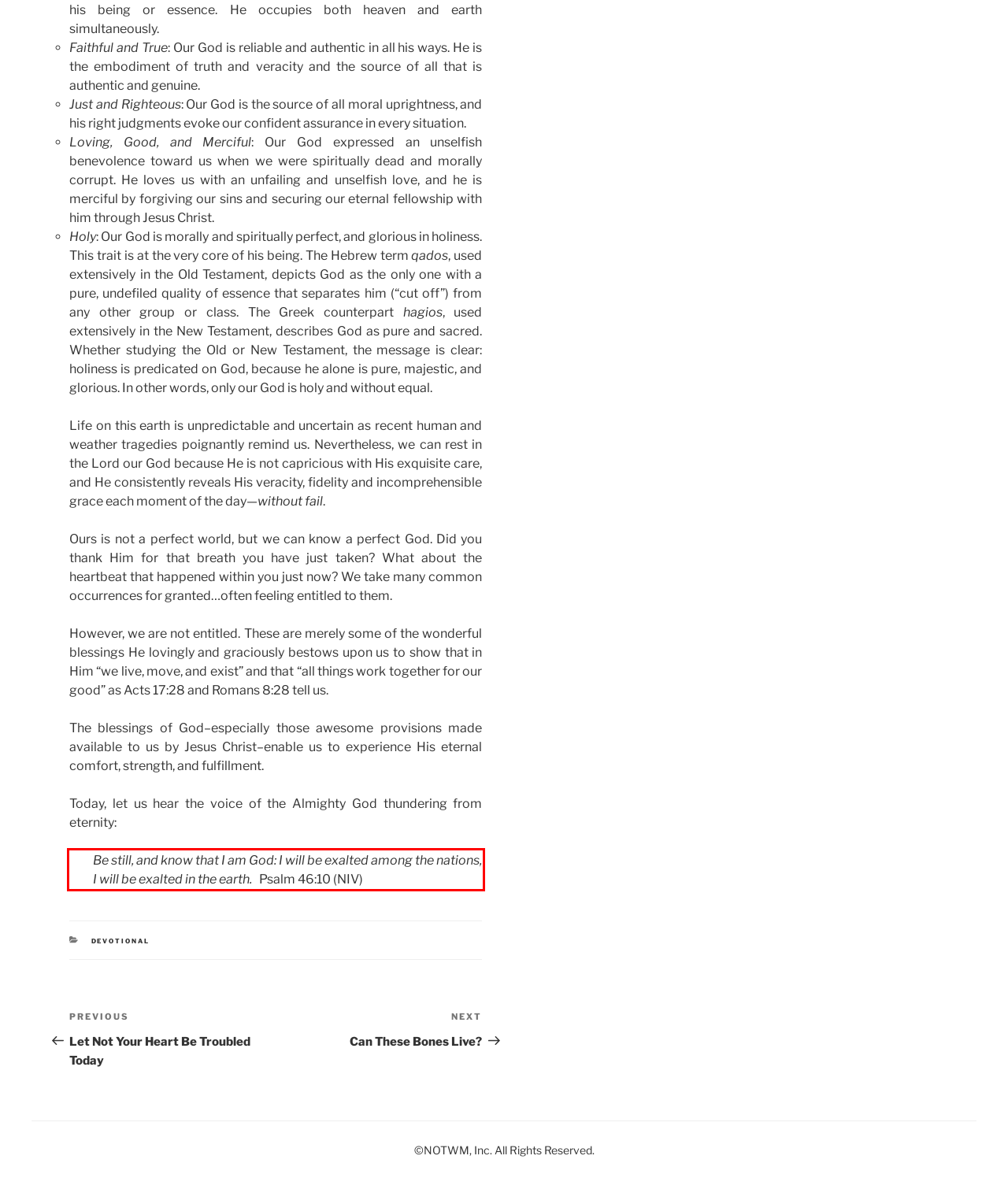Given a screenshot of a webpage with a red bounding box, please identify and retrieve the text inside the red rectangle.

Be still, and know that I am God: I will be exalted among the nations, I will be exalted in the earth. Psalm 46:10 (NIV)